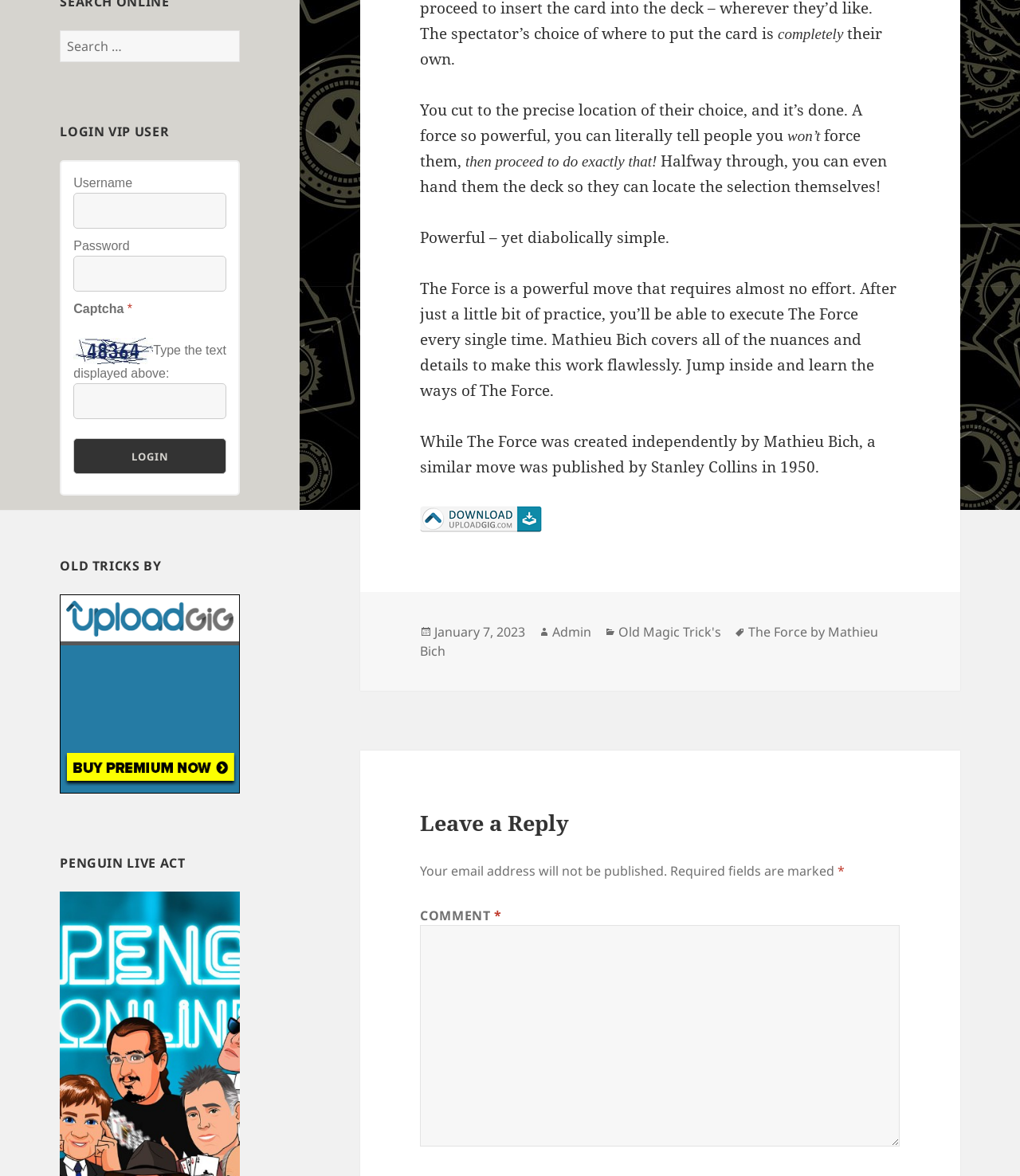Extract the bounding box of the UI element described as: "parent_node: PENGUIN LIVE ACT".

[0.059, 0.924, 0.235, 0.939]